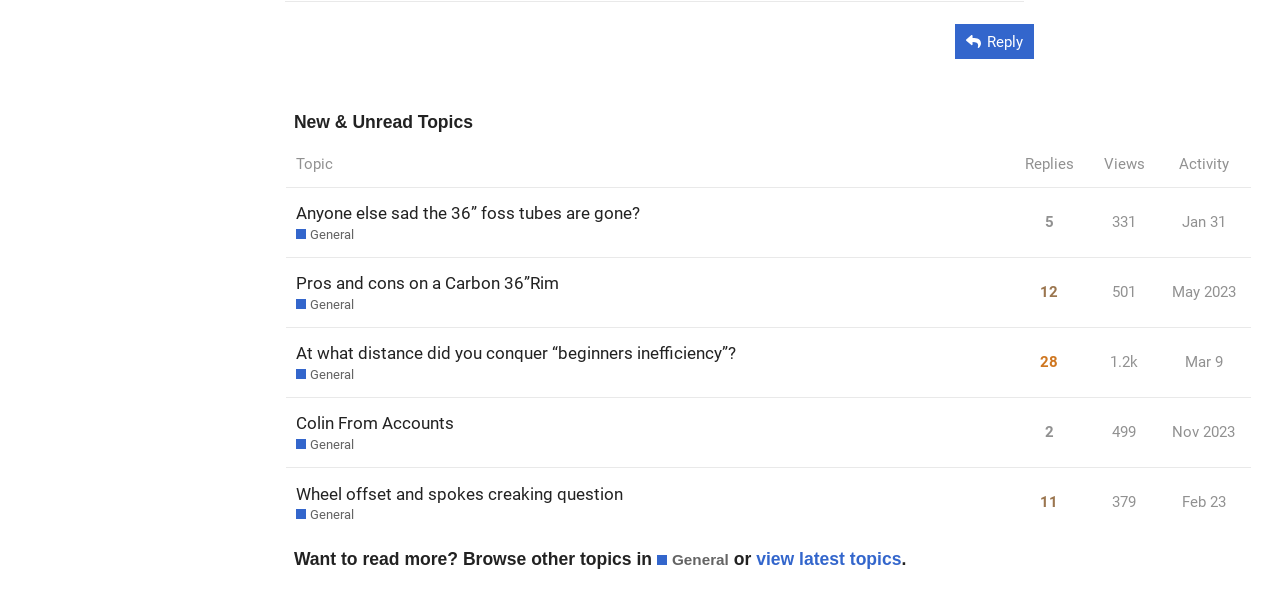Identify the bounding box coordinates for the element that needs to be clicked to fulfill this instruction: "Read about the history of the sofa". Provide the coordinates in the format of four float numbers between 0 and 1: [left, top, right, bottom].

None